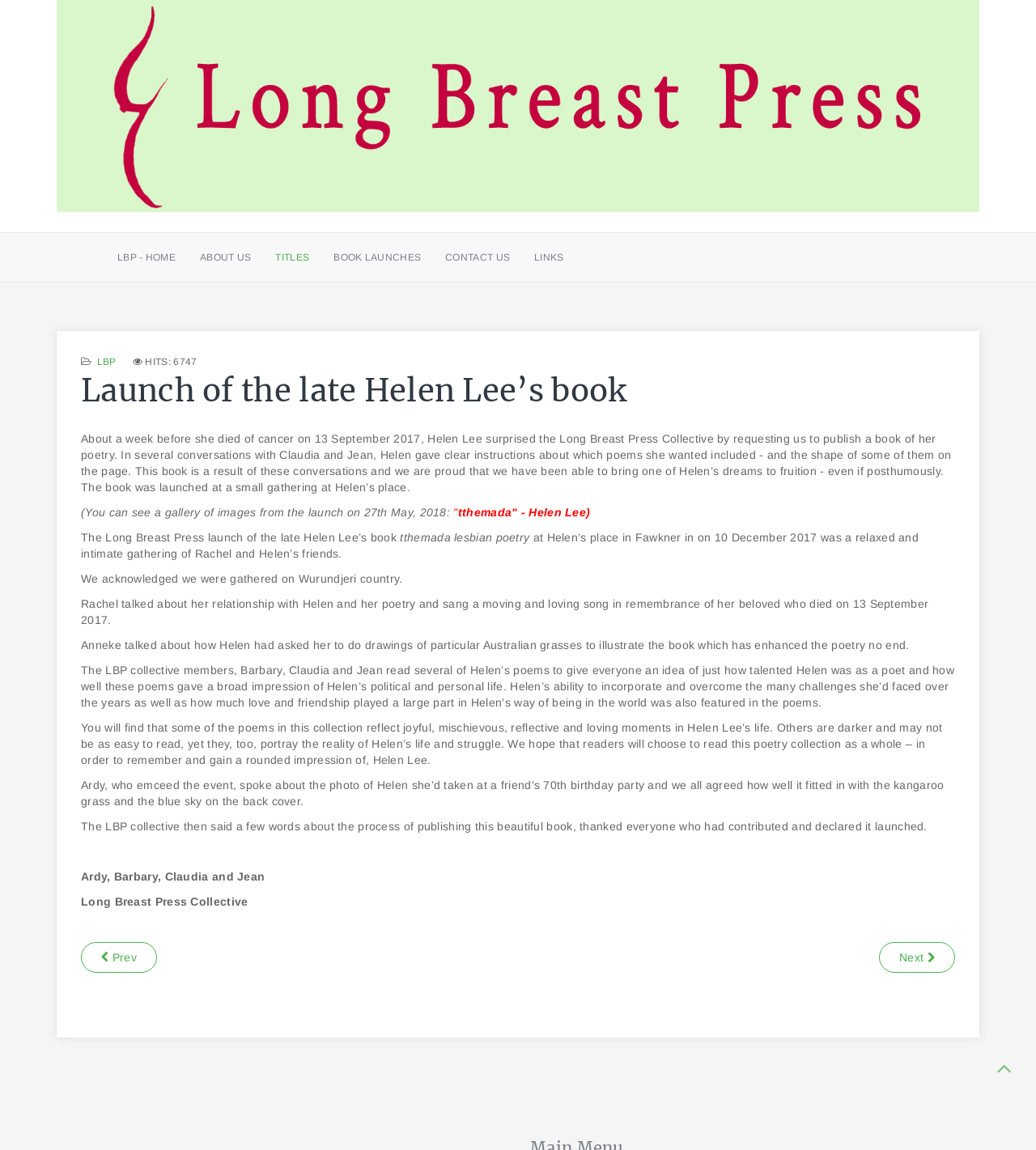Based on the visual content of the image, answer the question thoroughly: What is the date of Helen Lee's death?

The answer can be found in the article section of the webpage, where it is mentioned that 'About a week before she died of cancer on 13 September 2017, Helen Lee surprised the Long Breast Press Collective by requesting us to publish a book of her poetry.'